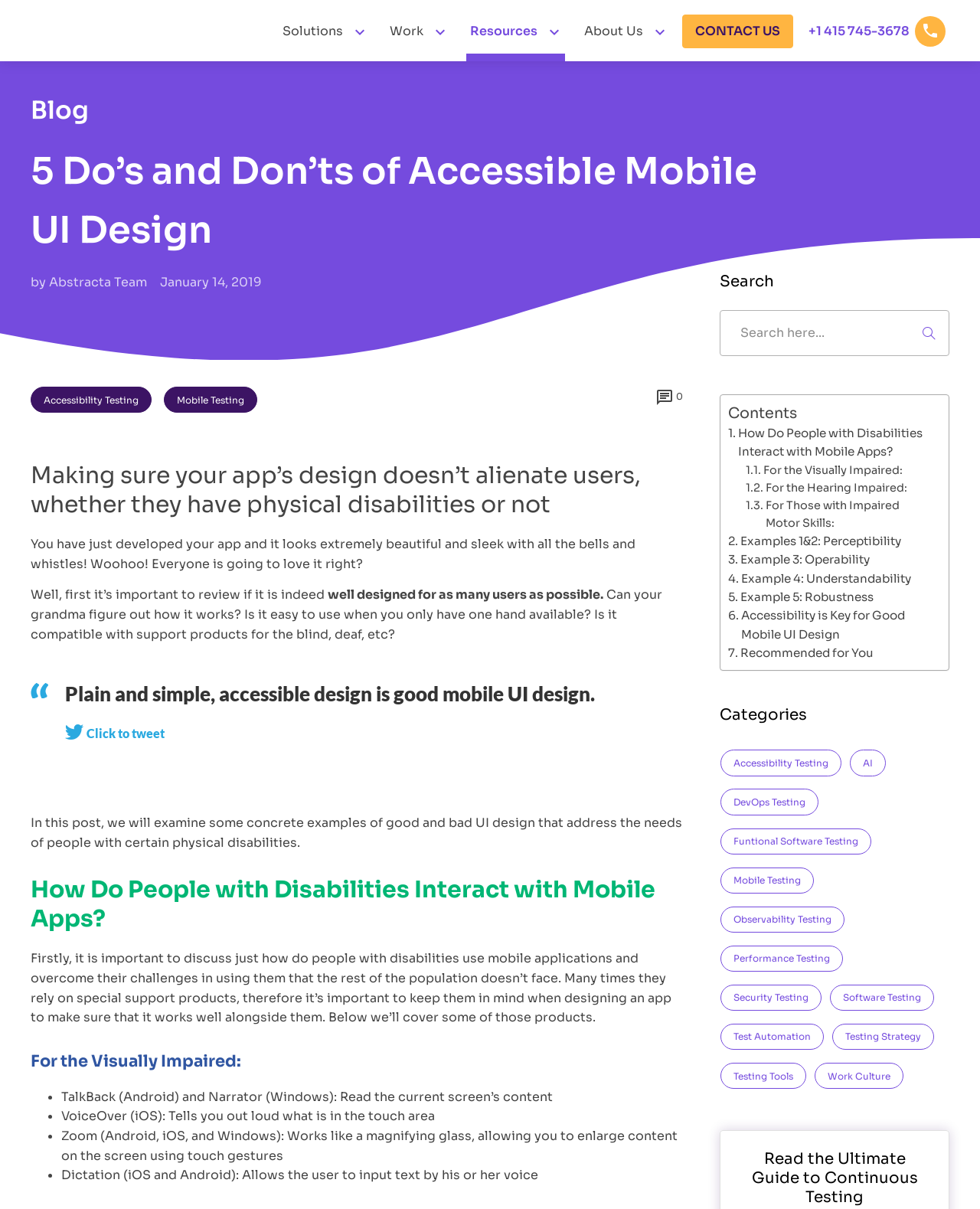Answer the question with a single word or phrase: 
What is the author of the blog post?

Abstracta Team